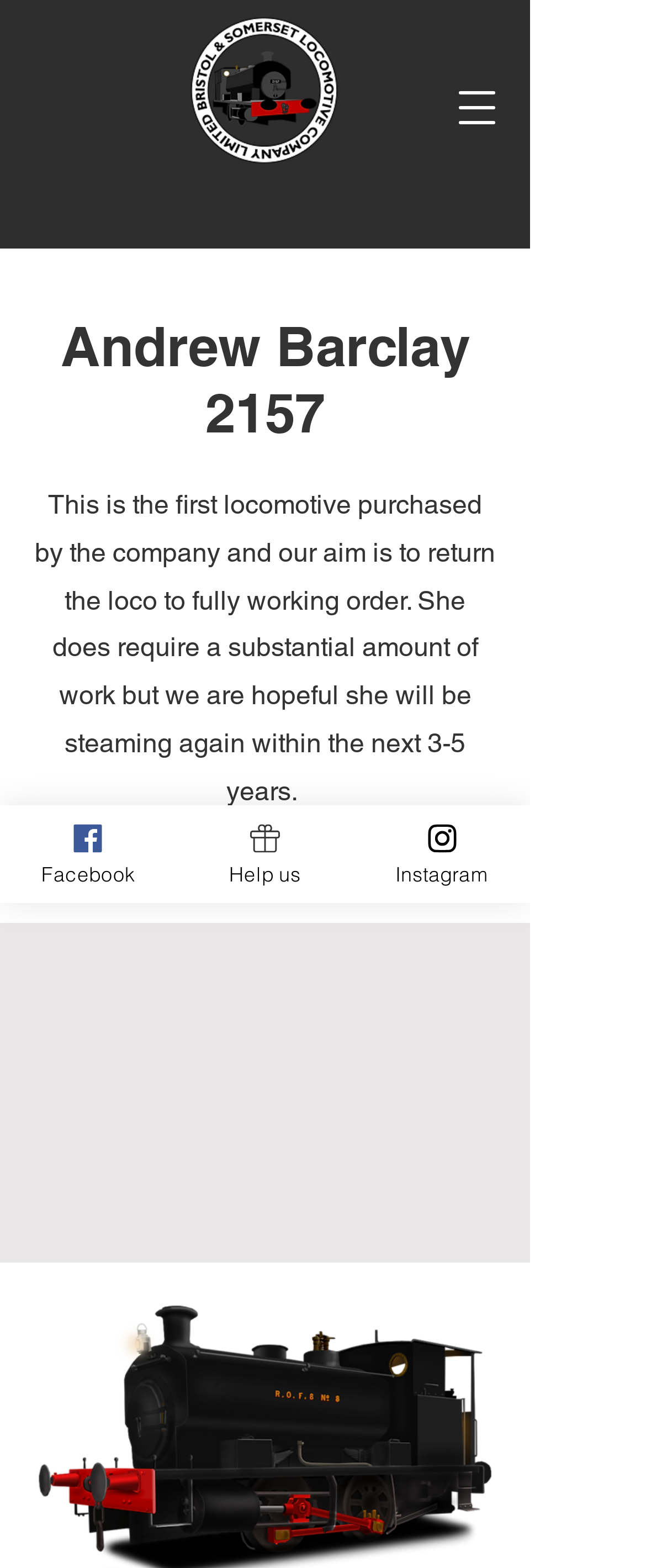What is the position of the logo image?
Please answer the question with as much detail and depth as you can.

The position of the logo image can be determined by its bounding box coordinates, which are [0.285, 0.006, 0.533, 0.109]. This indicates that the logo is located at the top-left of the page, with its top edge at 0.006 and its left edge at 0.285.